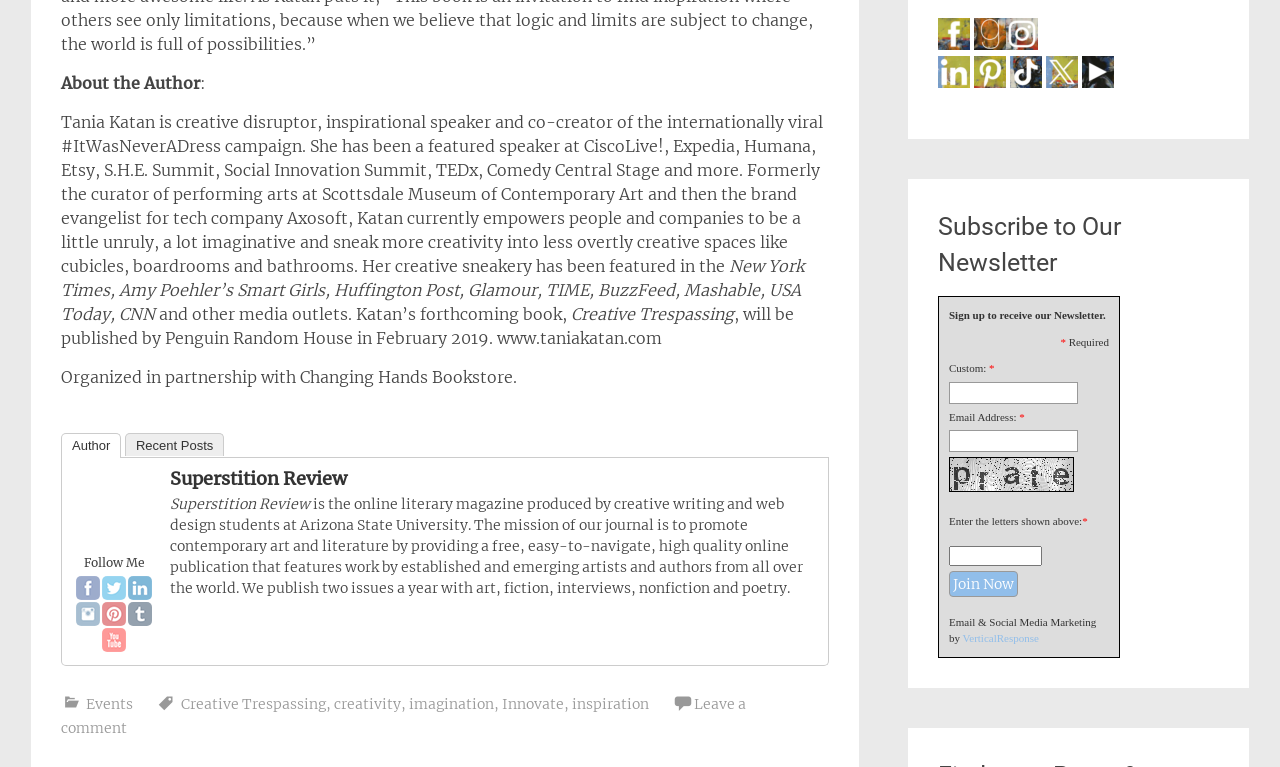Determine the bounding box coordinates of the area to click in order to meet this instruction: "Follow Tania Katan on Facebook".

[0.059, 0.751, 0.078, 0.782]